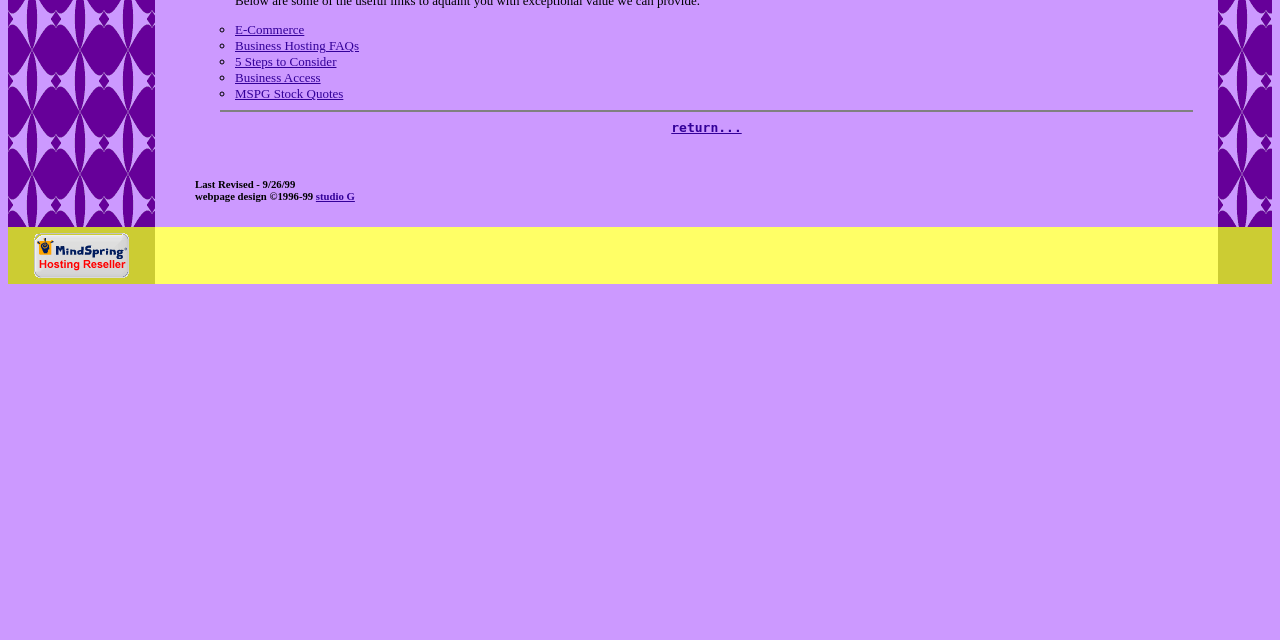Identify the bounding box coordinates for the UI element mentioned here: "alt="Mindspring Authorized Reseller"". Provide the coordinates as four float values between 0 and 1, i.e., [left, top, right, bottom].

[0.022, 0.355, 0.105, 0.381]